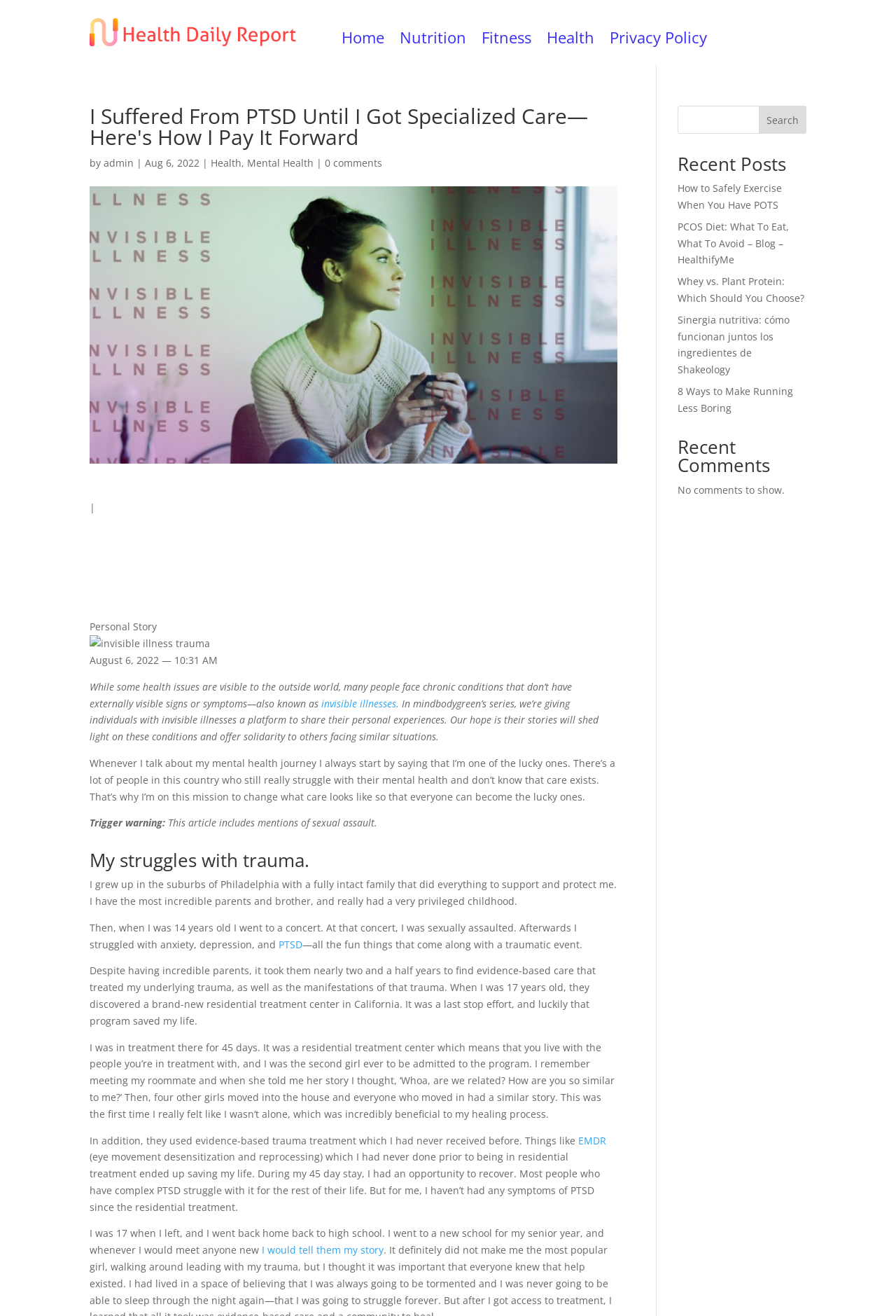Specify the bounding box coordinates of the area that needs to be clicked to achieve the following instruction: "Click the 'Home' link".

[0.381, 0.024, 0.429, 0.036]